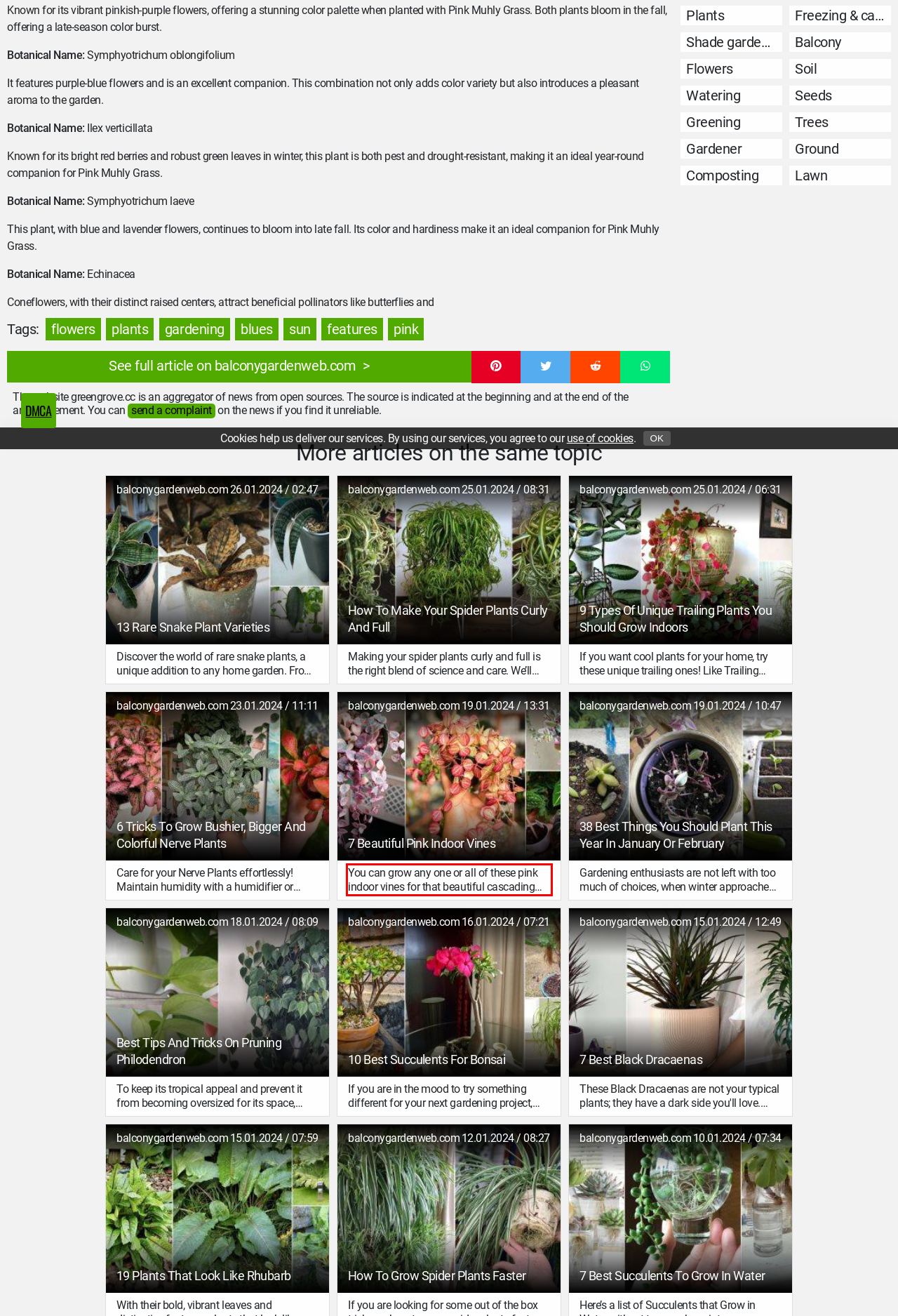You are given a screenshot of a webpage with a UI element highlighted by a red bounding box. Please perform OCR on the text content within this red bounding box.

You can grow any one or all of these pink indoor vines for that beautiful cascading affect that’s full of vibrant hues!